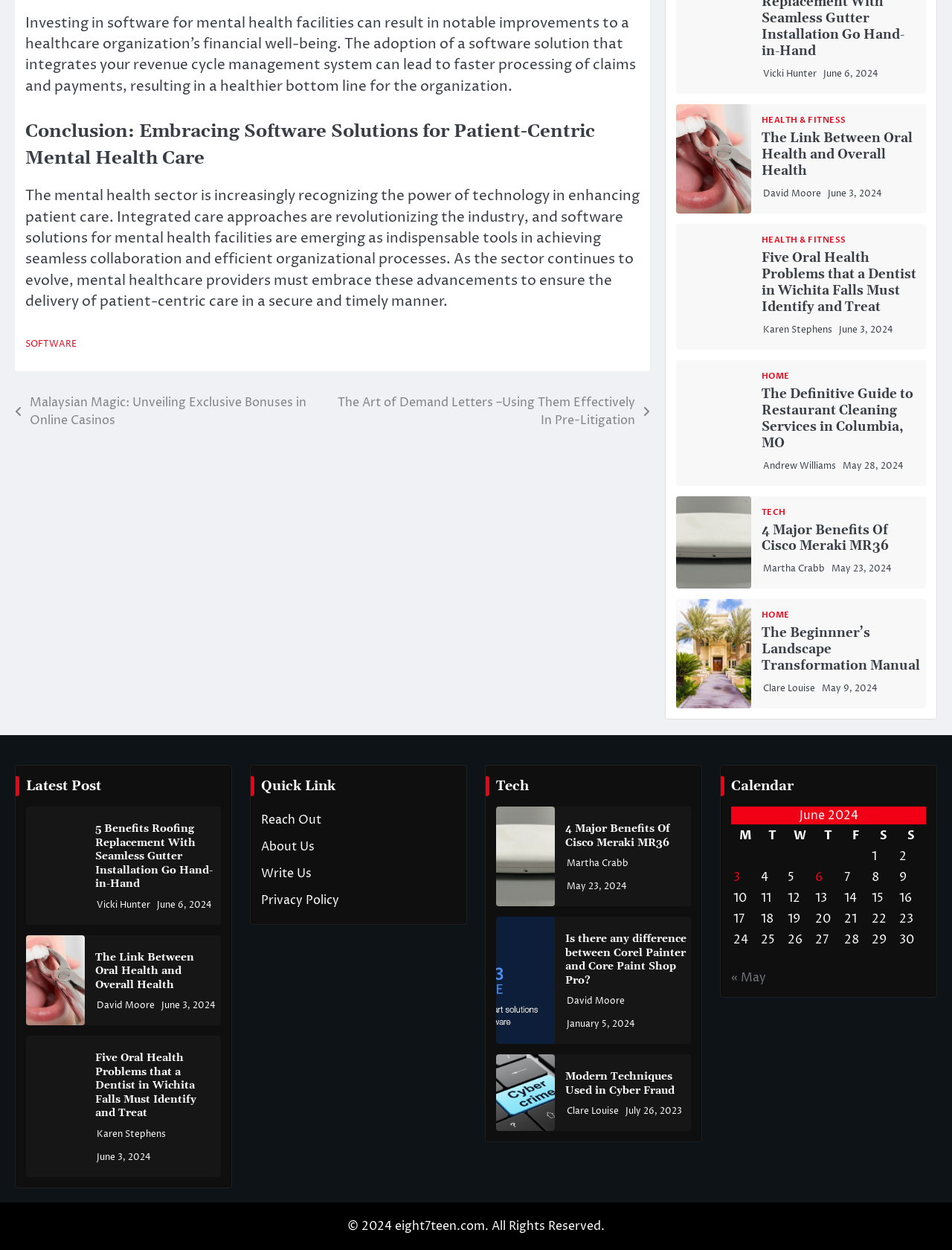Determine the bounding box for the HTML element described here: "Reach Out". The coordinates should be given as [left, top, right, bottom] with each number being a float between 0 and 1.

[0.274, 0.649, 0.338, 0.662]